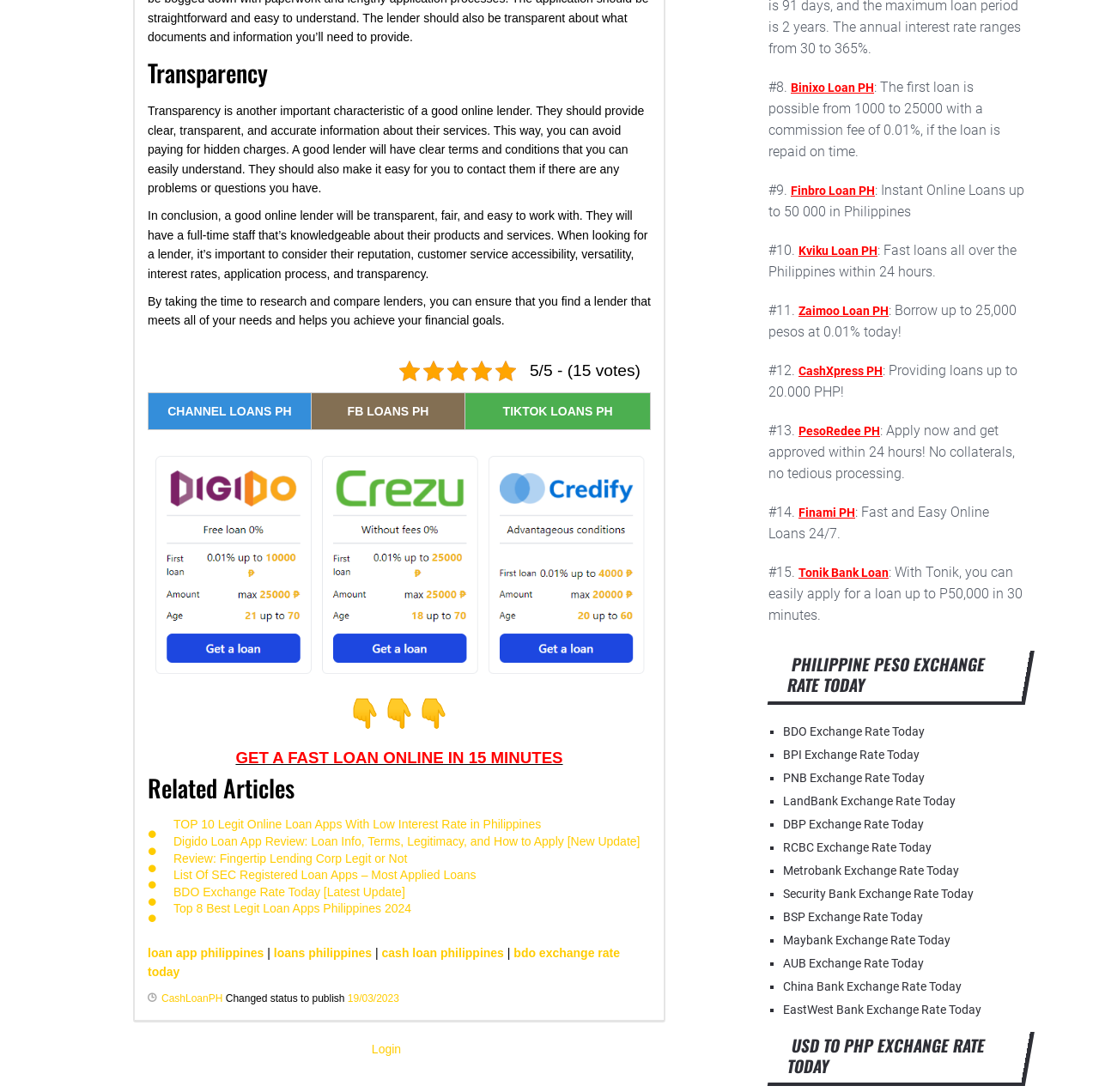What is the recommended time to get a fast loan online?
Based on the image, give a concise answer in the form of a single word or short phrase.

15 minutes